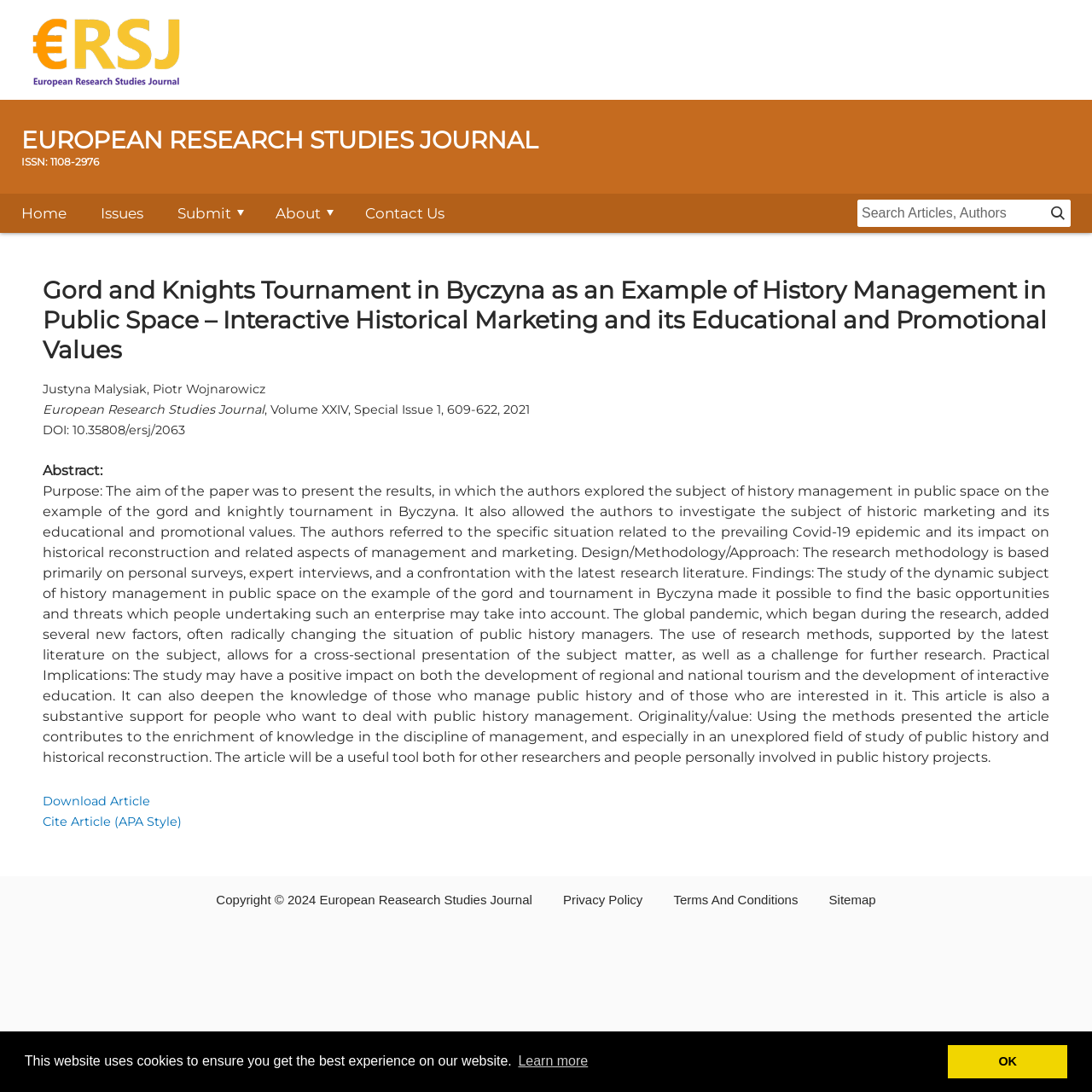Provide a thorough description of the webpage's content and layout.

This webpage is about an academic journal article titled "Gord and Knights Tournament in Byczyna as an Example of History Management in Public Space – Interactive Historical Marketing and its Educational and Promotional Values" published in the European Research Studies Journal. 

At the top of the page, there is a cookie consent dialog with a message about the website using cookies and two buttons: "learn more about cookies" and "dismiss cookie message". 

Below the dialog, there is a header section with a link to the European Research Studies Journal and an image of the journal's logo. 

To the right of the header section, there is a navigation menu with links to "Home", "Issues", "Submit", "Instructions To Authors", "Submission", "About", "Ethics and Malpractice", "Copyright and Open Access", "Journal", "Editors", "Editorial Board", and "Contact Us". 

The main content of the page is divided into two sections. The first section has a heading with the title of the article, followed by the authors' names, the journal's name, volume, and publication date. Below this, there is a DOI number and an abstract of the article, which discusses the management of history in public spaces, specifically the gord and knightly tournament in Byczyna, and its educational and promotional values. 

The second section has three links: "Download Article", "Cite Article (APA Style)", and a copyright notice at the bottom of the page. There are also three links to "Privacy Policy", "Terms And Conditions", and "Sitemap" at the bottom right corner of the page.